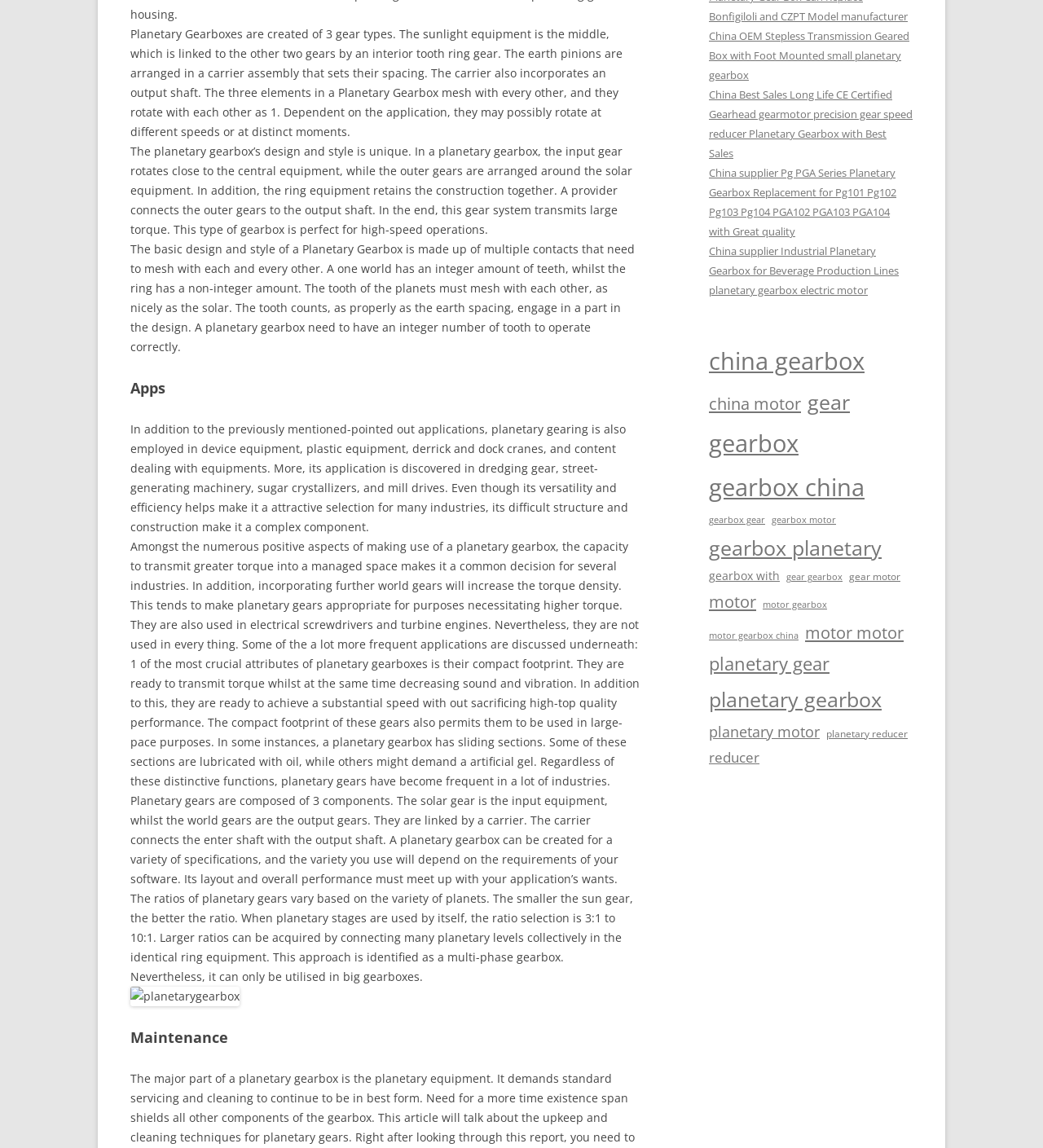Find the bounding box coordinates of the element to click in order to complete the given instruction: "View the image of a planetary gearbox."

[0.125, 0.86, 0.23, 0.877]